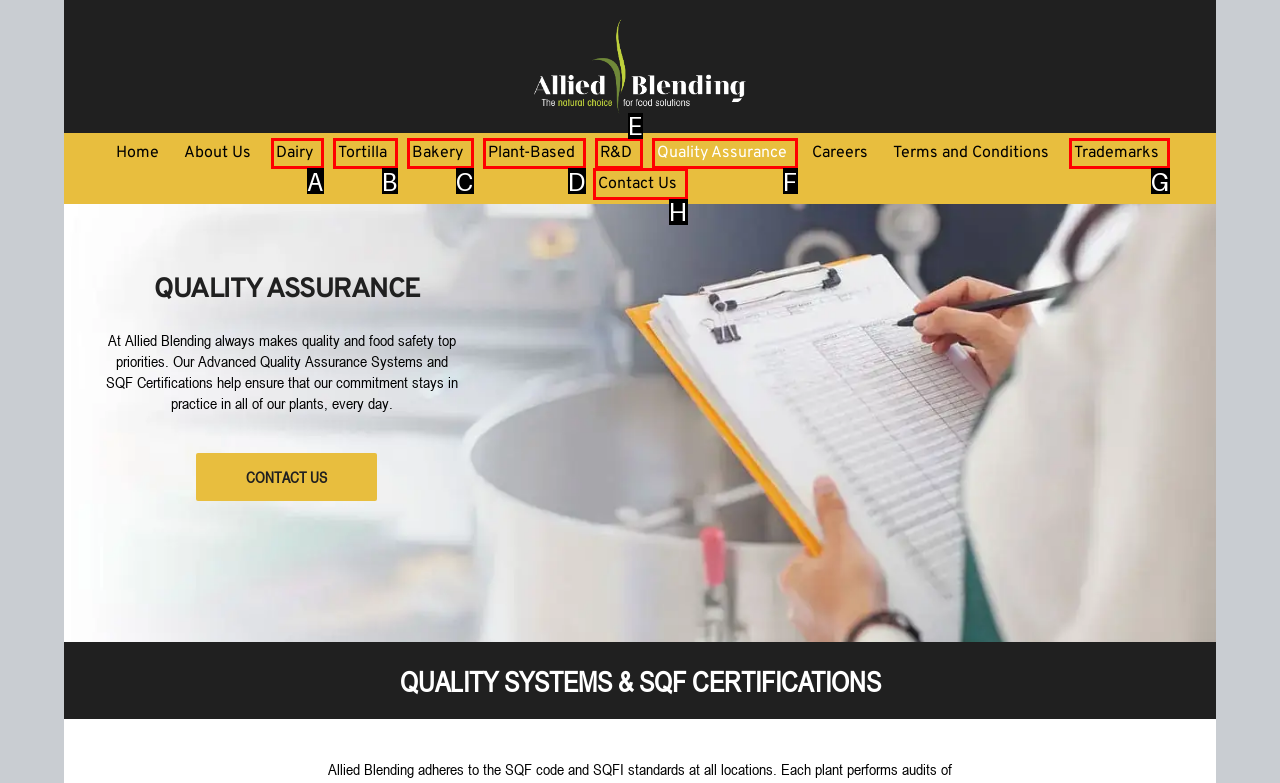Find the HTML element that matches the description provided: R&D
Answer using the corresponding option letter.

E